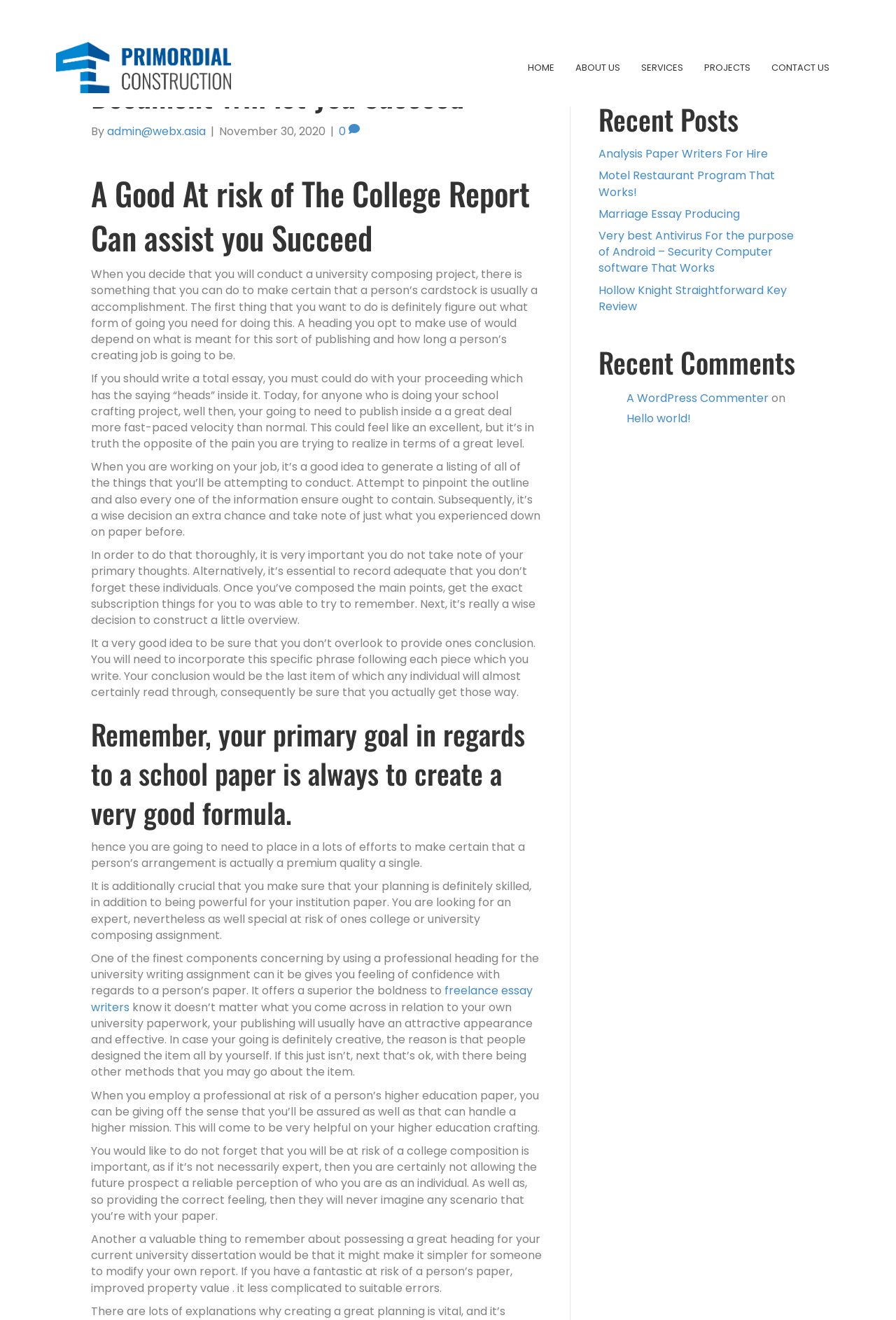Please give a concise answer to this question using a single word or phrase: 
What is the benefit of using a professional heading for a university writing assignment?

Gives a sense of confidence